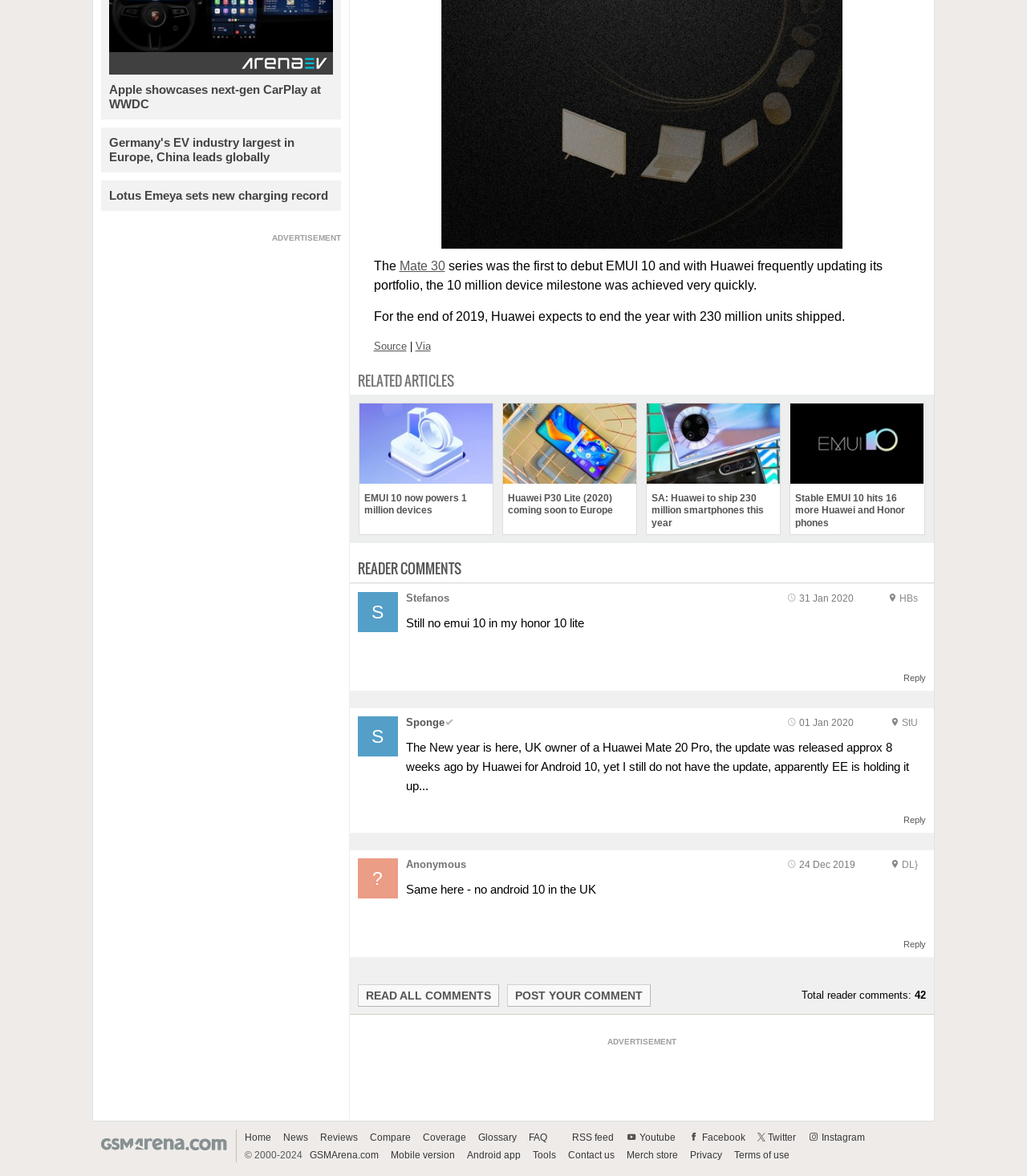What is the name of the series that debuted EMUI 10?
Kindly offer a comprehensive and detailed response to the question.

The text states 'Mate 30 series was the first to debut EMUI 10' which indicates that the Mate 30 series was the first to debut EMUI 10.